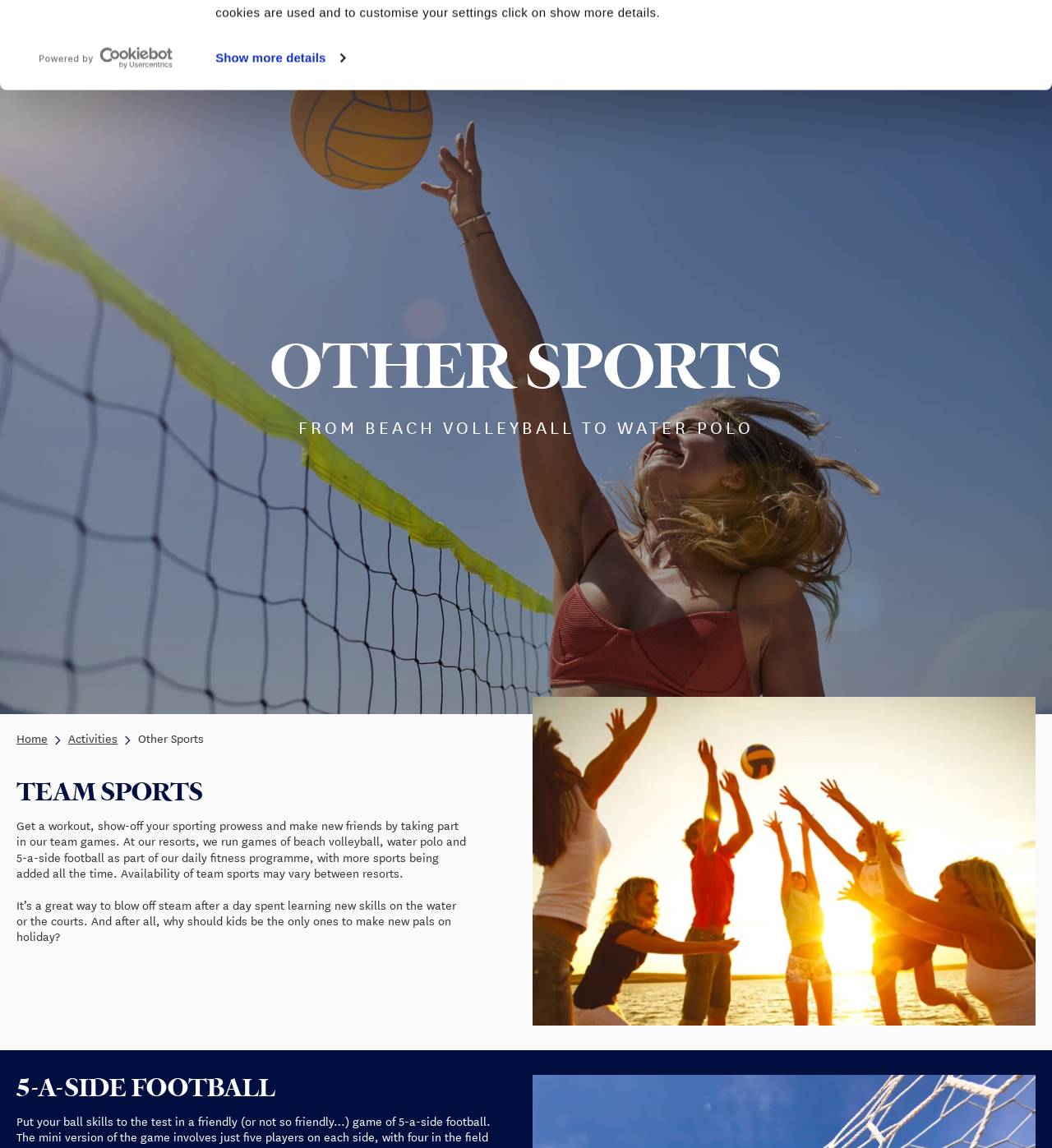What type of holidays are offered?
Please provide a single word or phrase as the answer based on the screenshot.

Beach and Ski